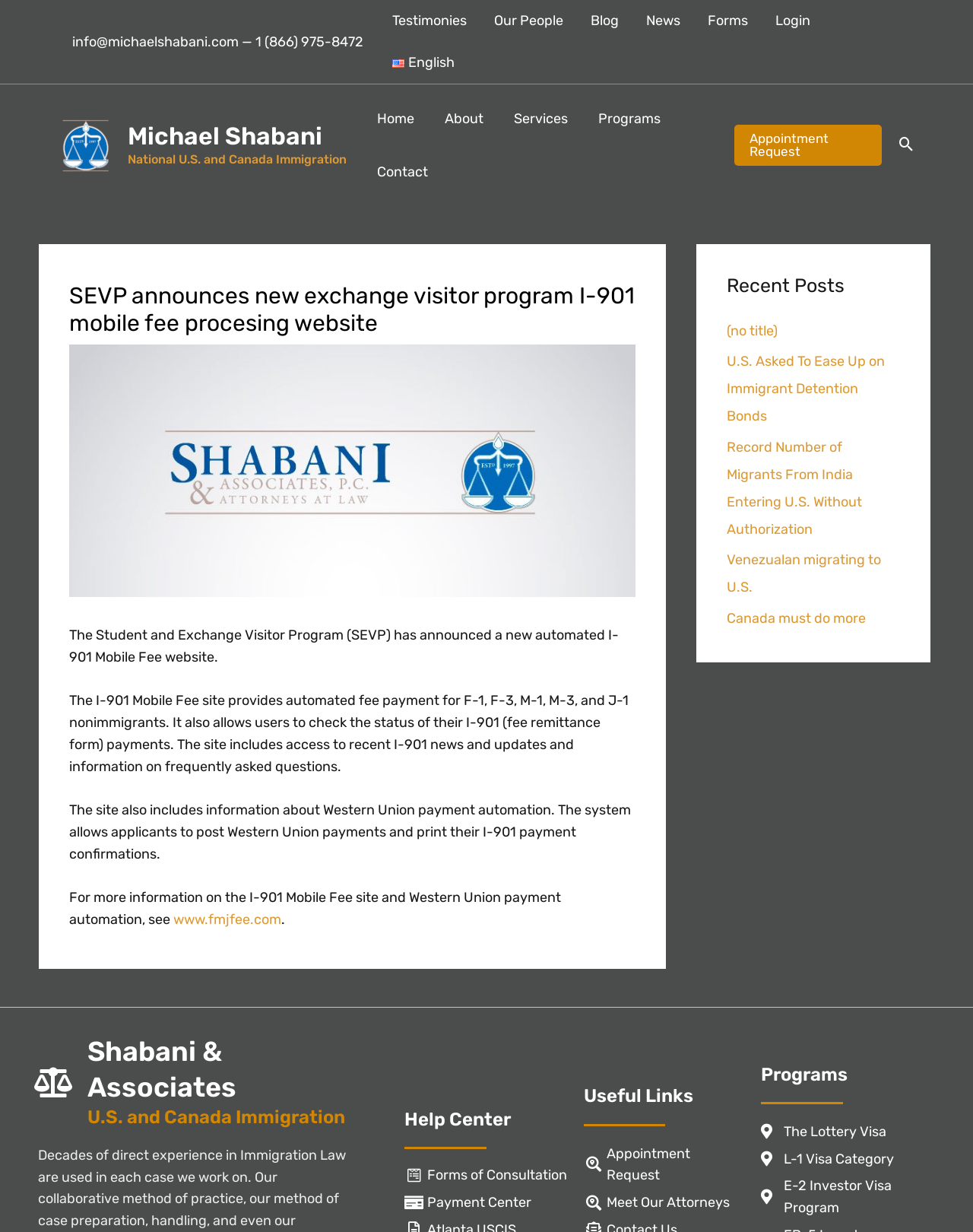Offer an in-depth caption of the entire webpage.

This webpage is about Michael Shabani, an immigration attorney, and his services. At the top, there is a navigation bar with links to "Testimonies", "Our People", "Blog", "News", "Forms", and "Login". Below this, there is a logo and a link to "Michael Shabani" with an image of him. 

To the right of the logo, there is a section with a heading "National U.S. and Canada Immigration" and a link to "Michael Shabani" again. Below this, there is a main navigation menu with links to "Home", "About", "Services", "Programs", and "Contact".

The main content of the page is an article about the Student and Exchange Visitor Program (SEVP) announcing a new automated I-901 Mobile Fee website. The article explains that the website provides automated fee payment for certain nonimmigrants and allows users to check the status of their I-901 payments. It also mentions that the site includes access to recent I-901 news and updates, information on frequently asked questions, and details about Western Union payment automation.

To the right of the main content, there is a section with a heading "Recent Posts" and links to several news articles. Below this, there are sections with headings "Shabani & Associates", "U.S. and Canada Immigration", "Help Center", "Useful Links", and "Programs", each with links to related pages.

At the bottom of the page, there are links to "Appointment Request", "Search icon link", and other resources.